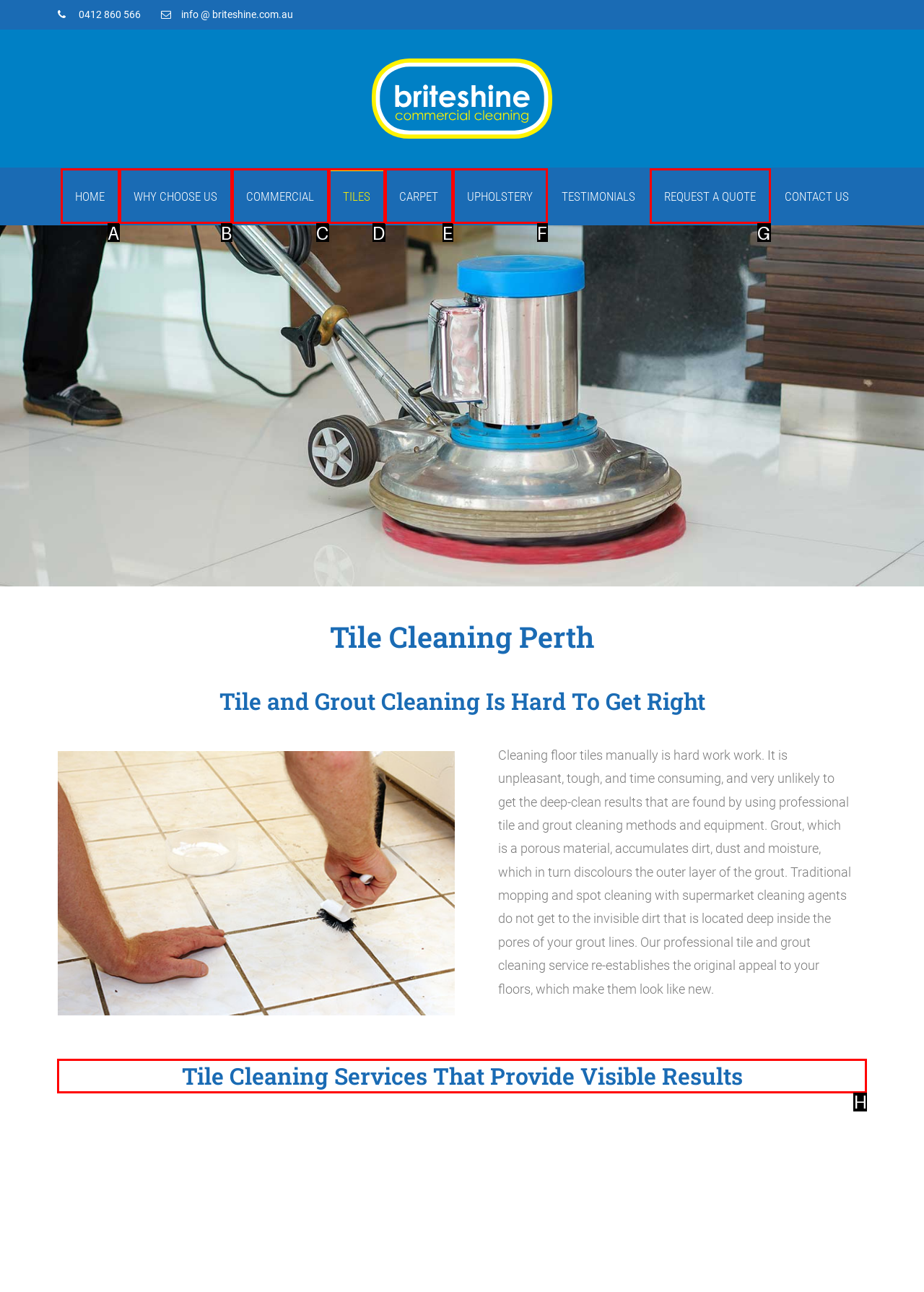For the instruction: Learn about tile cleaning services, which HTML element should be clicked?
Respond with the letter of the appropriate option from the choices given.

H